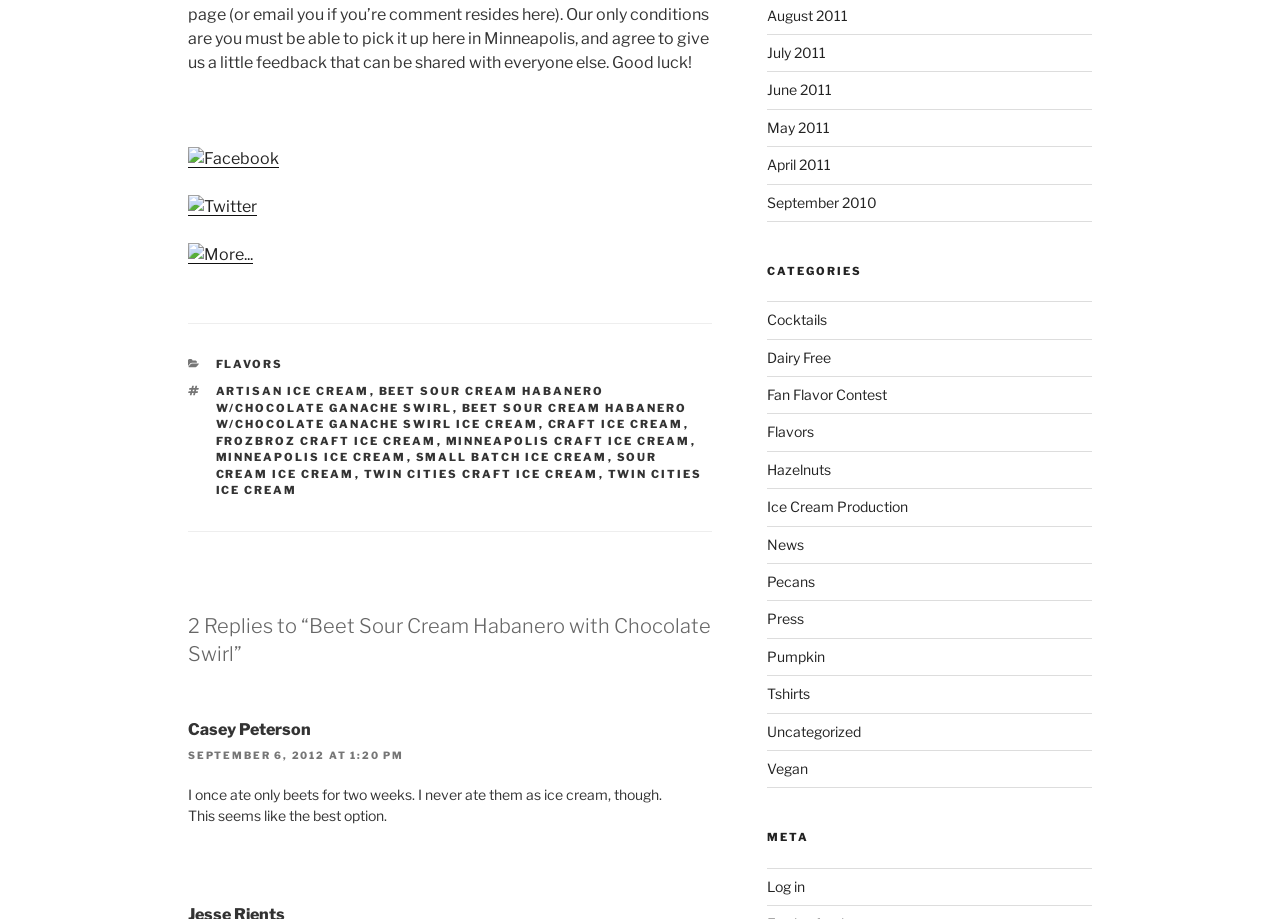Please give a concise answer to this question using a single word or phrase: 
How many social media links are present?

3